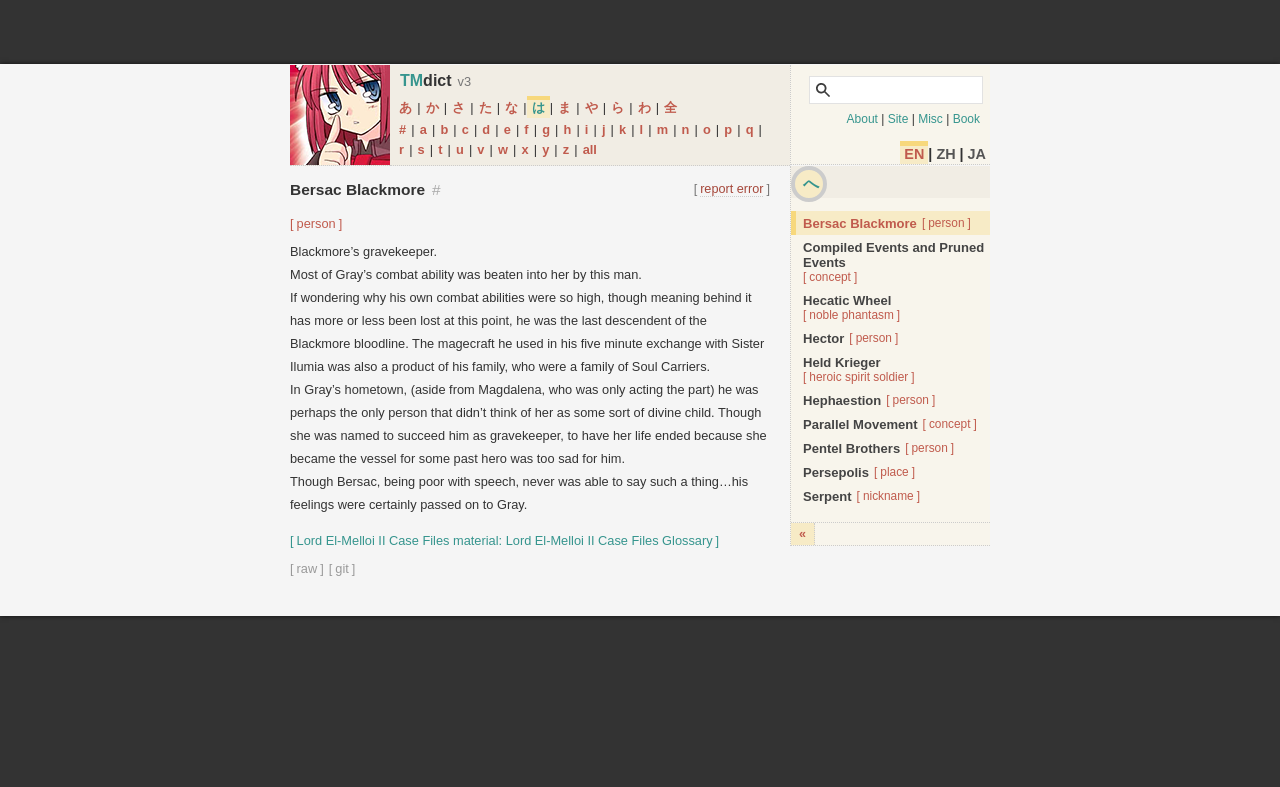Locate the bounding box coordinates of the clickable region necessary to complete the following instruction: "View information about 'Bersac Blackmore'". Provide the coordinates in the format of four float numbers between 0 and 1, i.e., [left, top, right, bottom].

[0.618, 0.268, 0.773, 0.299]